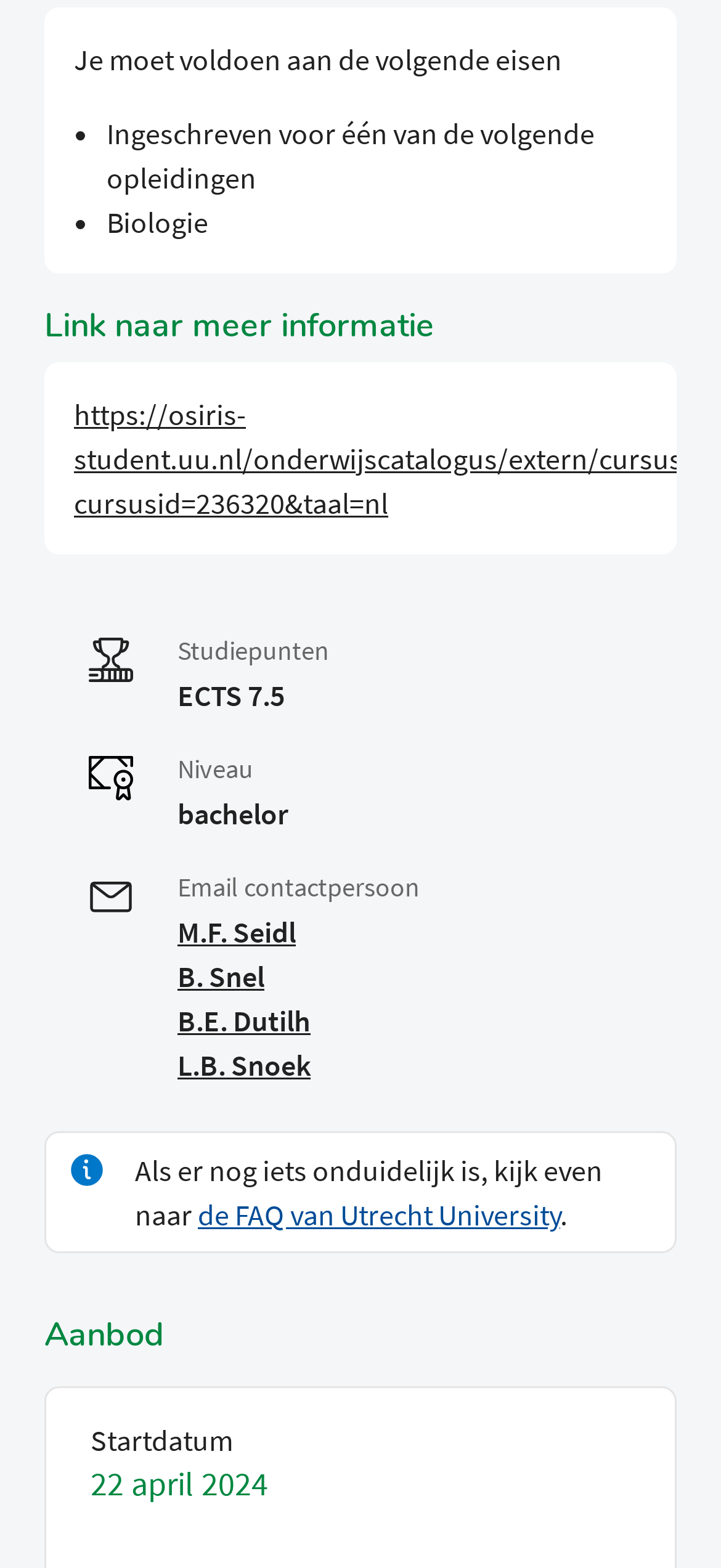Provide a one-word or one-phrase answer to the question:
How many ECTS credits is the course worth?

7.5